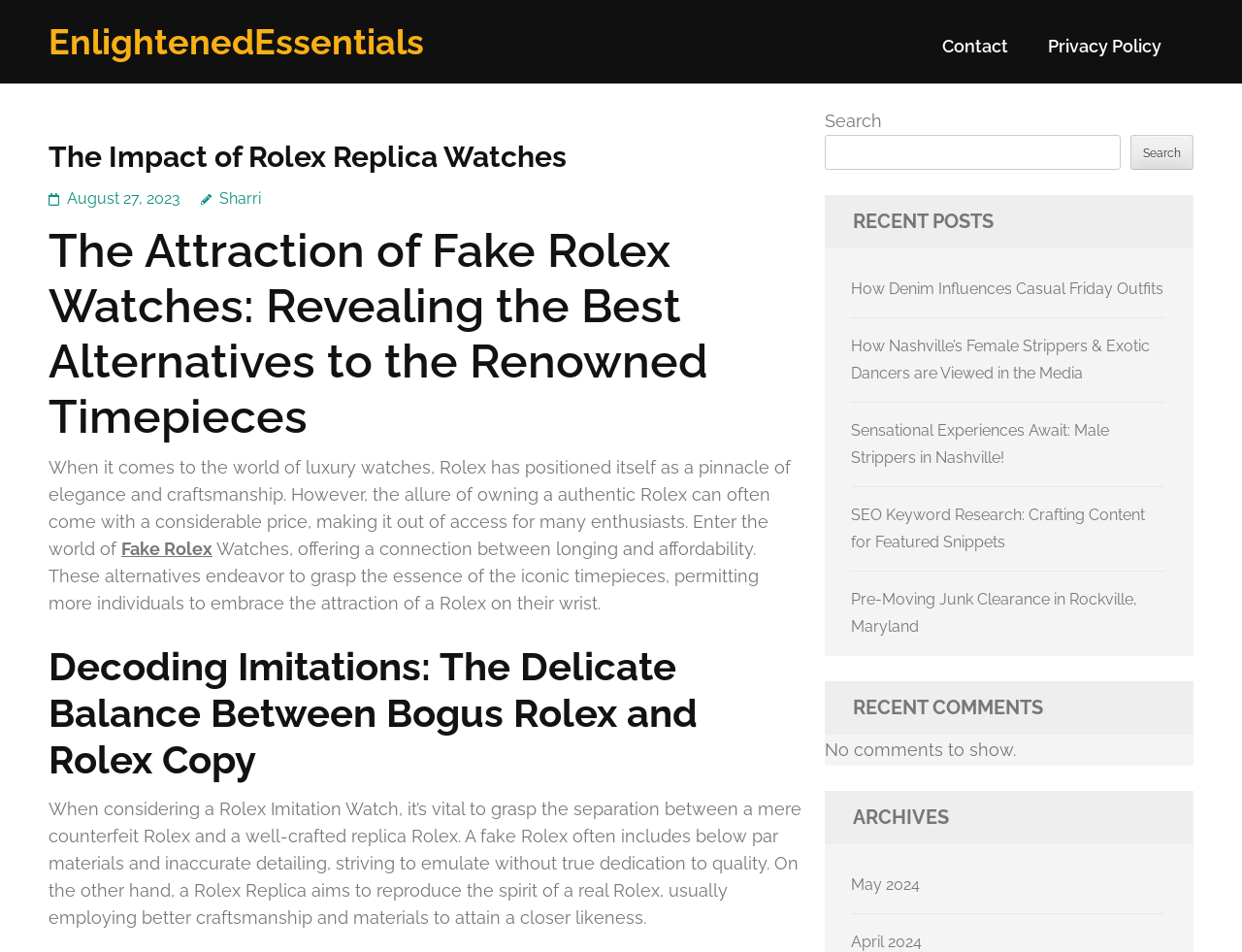Give a concise answer using only one word or phrase for this question:
What is the purpose of the search box?

To search the website